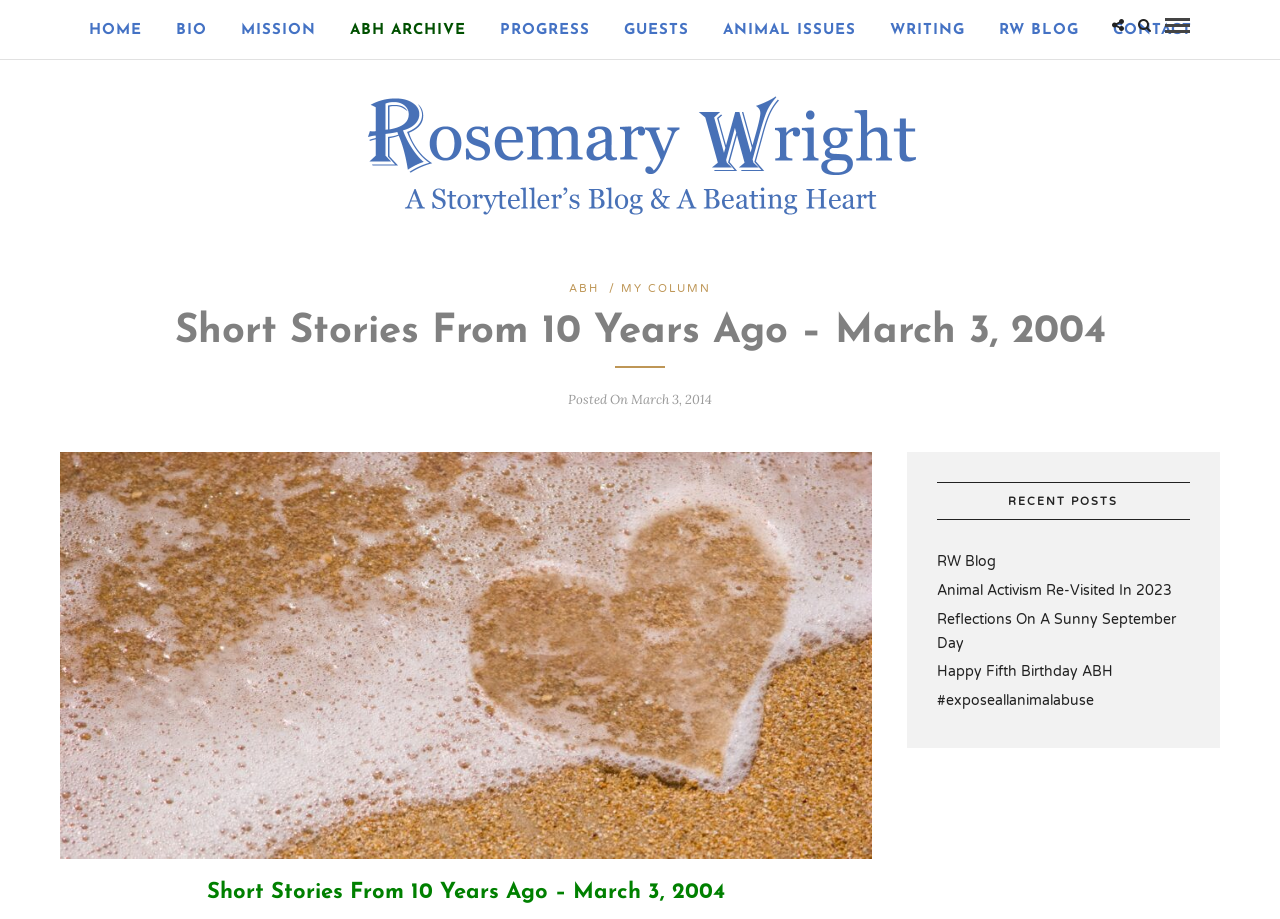Please identify the bounding box coordinates of the region to click in order to complete the task: "go to home page". The coordinates must be four float numbers between 0 and 1, specified as [left, top, right, bottom].

[0.057, 0.0, 0.122, 0.064]